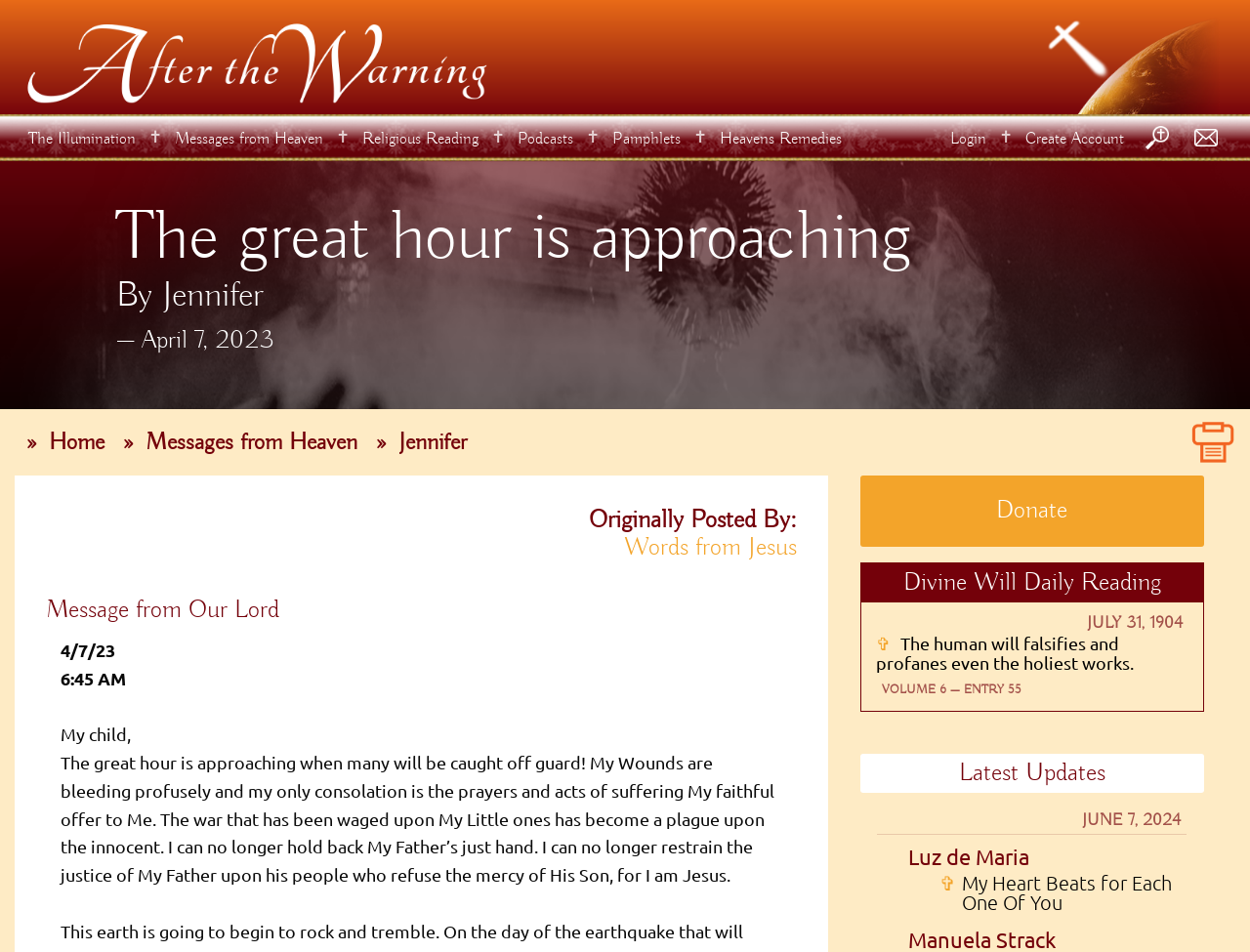Determine the bounding box coordinates of the area to click in order to meet this instruction: "Login to the website".

[0.76, 0.136, 0.789, 0.157]